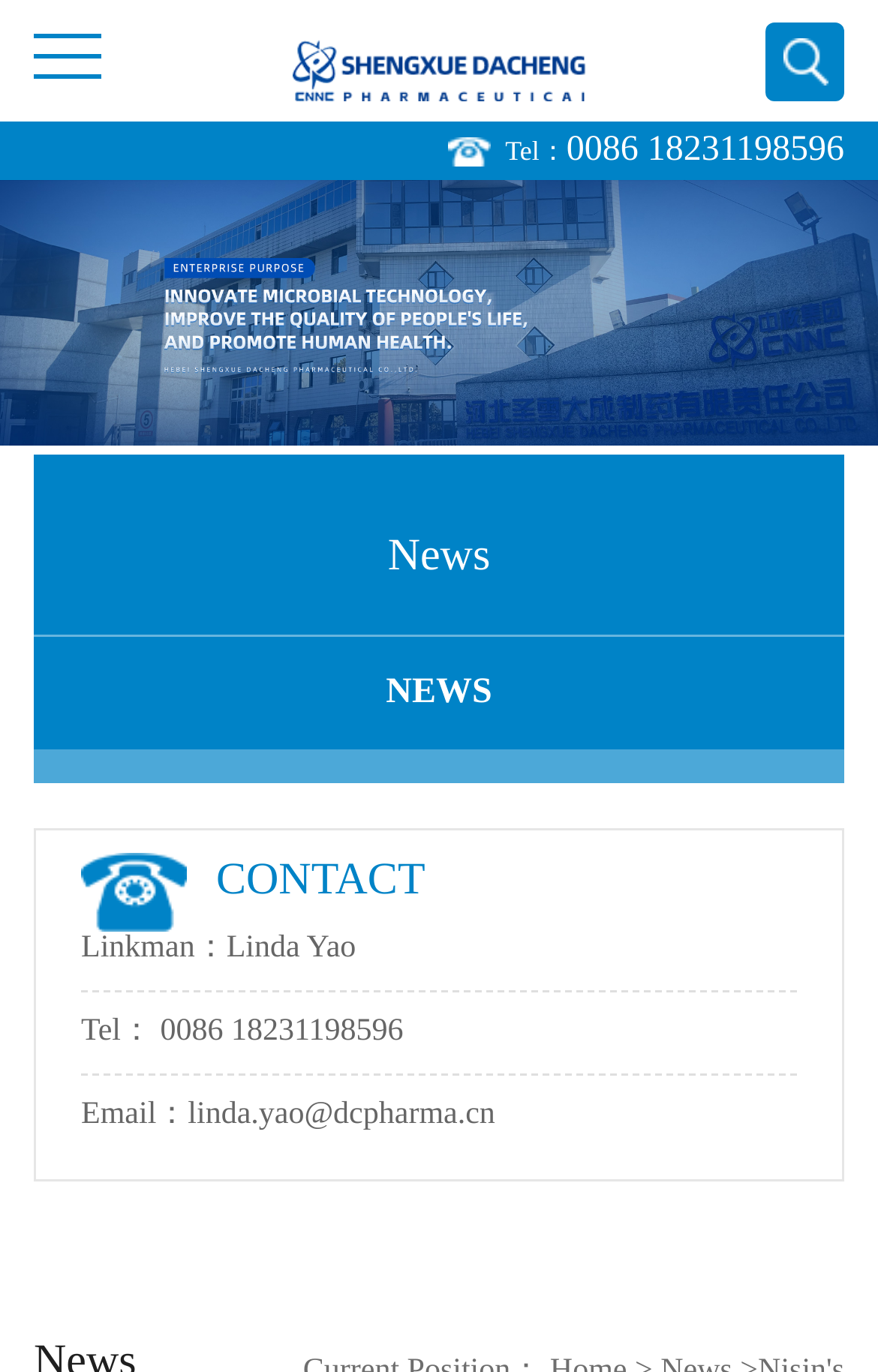What is the name of the linkman?
Please give a detailed and thorough answer to the question, covering all relevant points.

I found the name of the linkman by looking at the contact information section, where it is written next to the label 'Linkman：'.